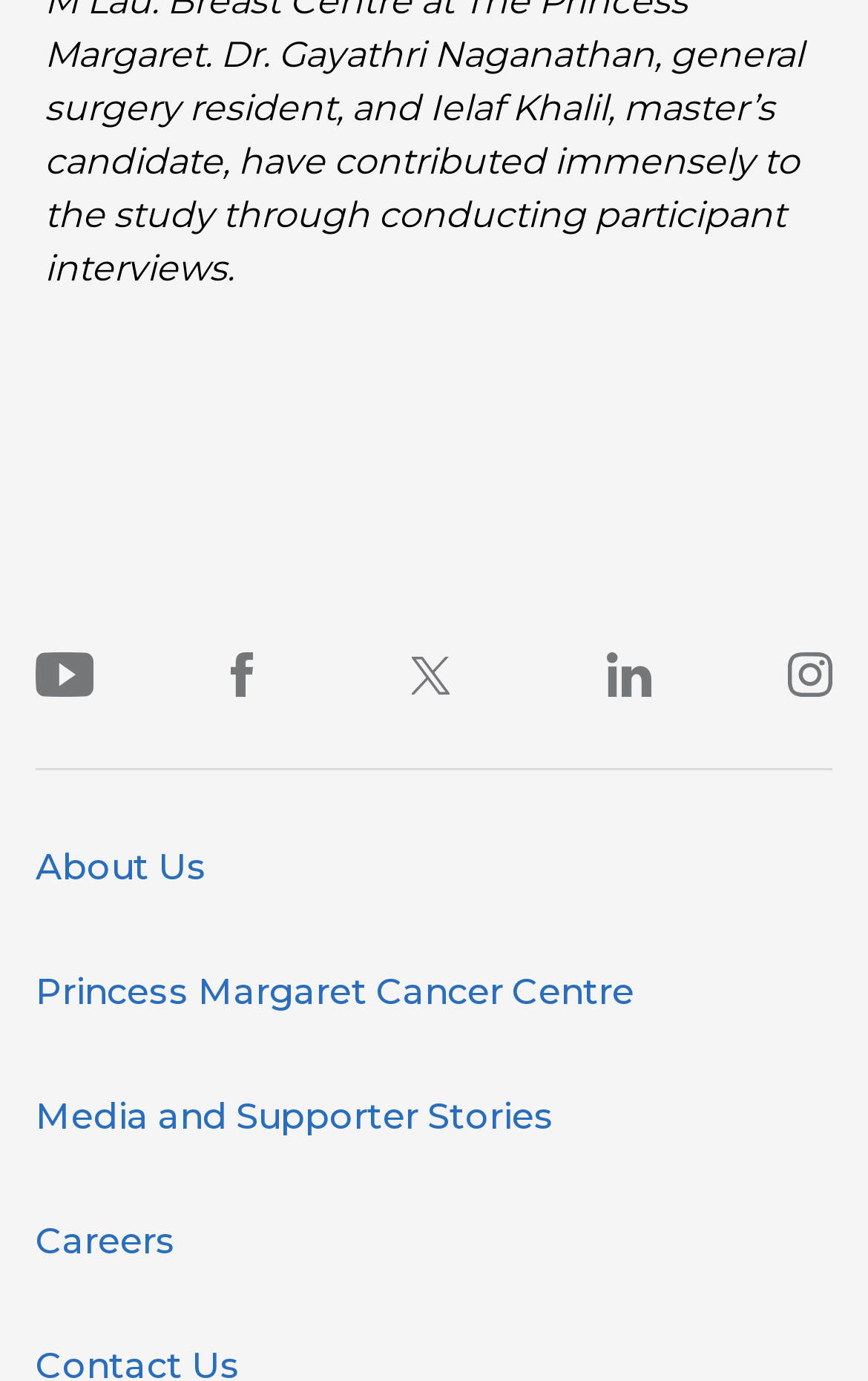How many social media links are there?
From the image, respond using a single word or phrase.

5